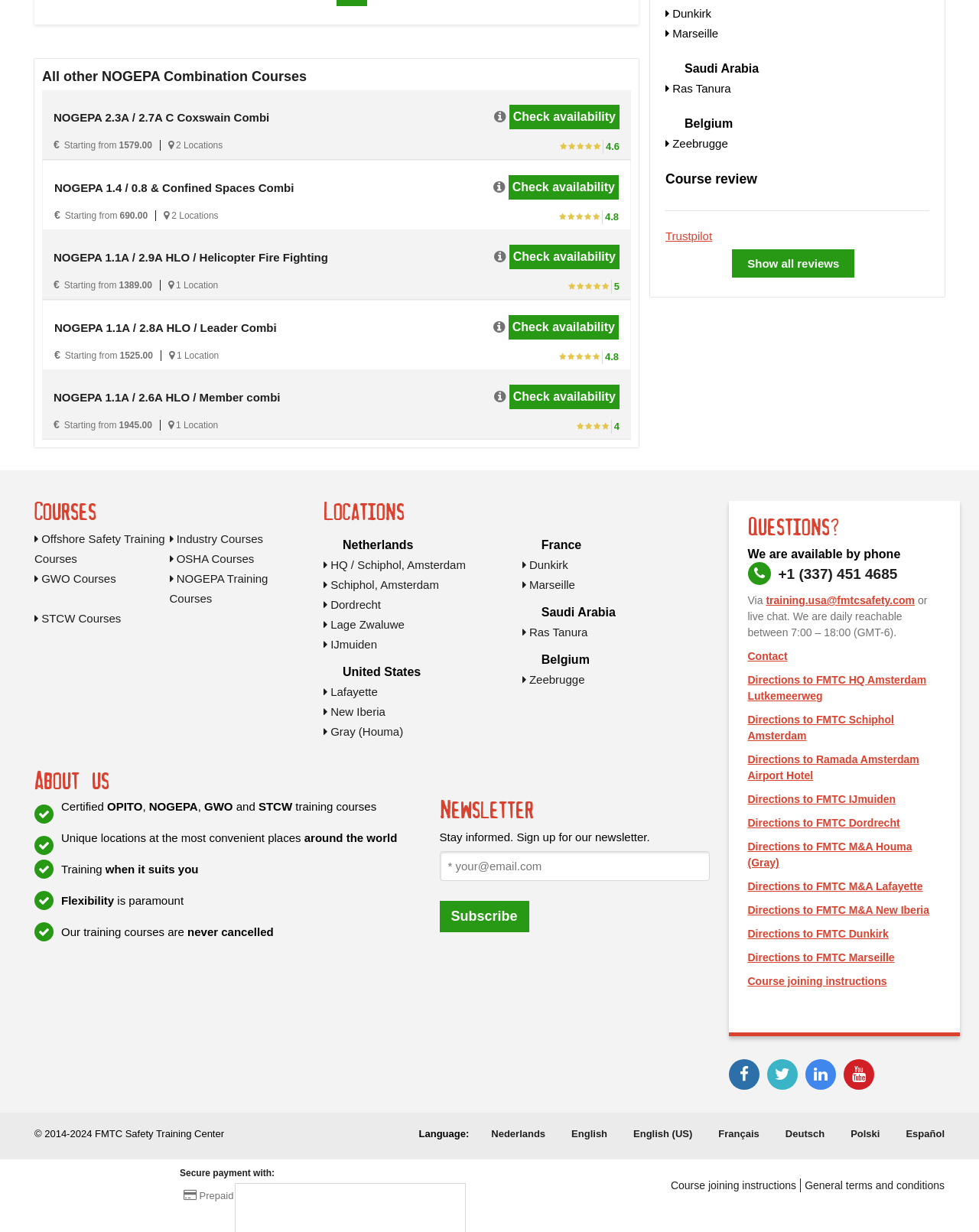Show me the bounding box coordinates of the clickable region to achieve the task as per the instruction: "Go to Offshore Safety Training Courses".

[0.035, 0.432, 0.168, 0.459]